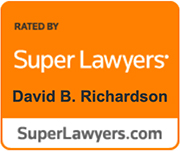What is the purpose of the 'Super Lawyers' badge?
From the screenshot, provide a brief answer in one word or phrase.

acknowledgment of excellence